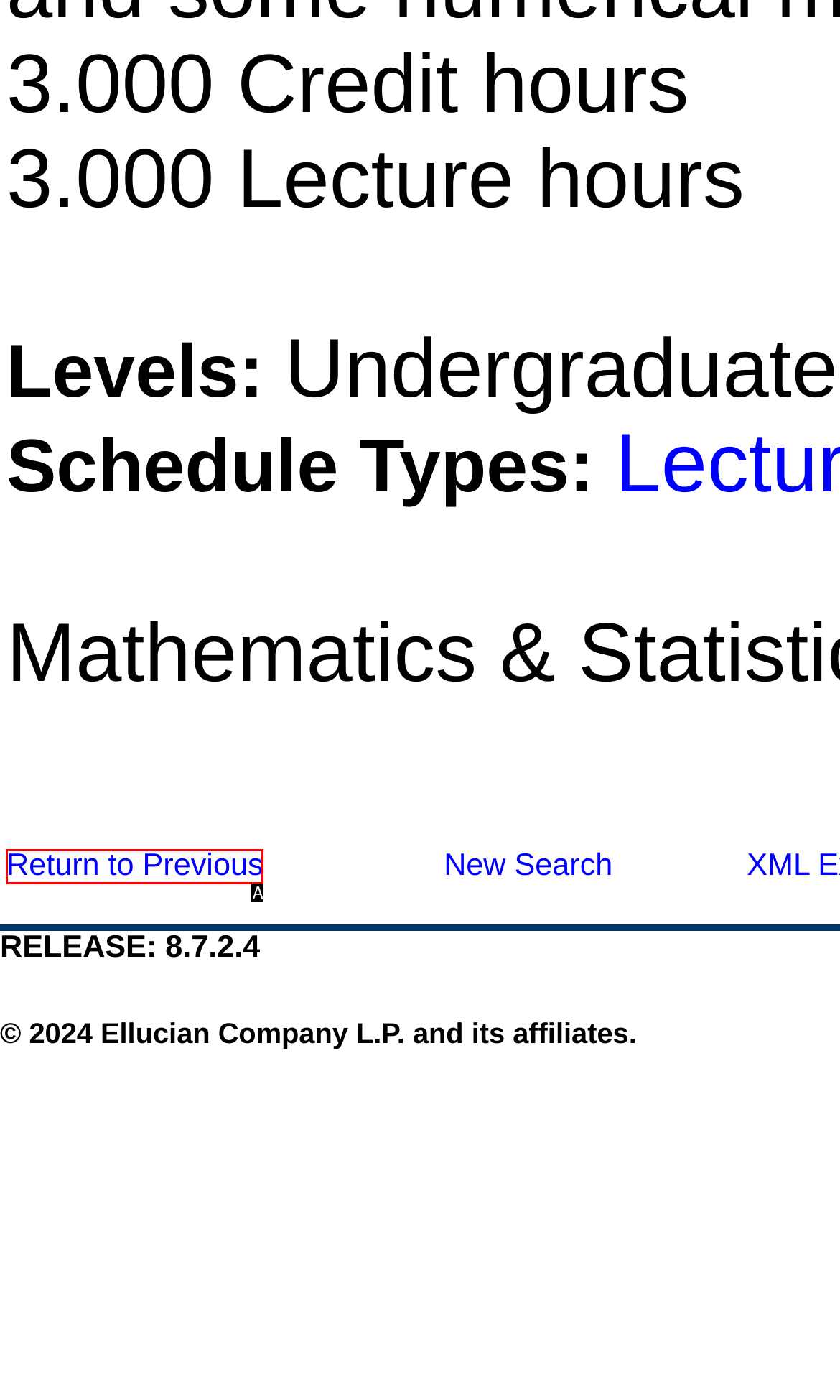Choose the HTML element that best fits the given description: Return to Previous. Answer by stating the letter of the option.

A